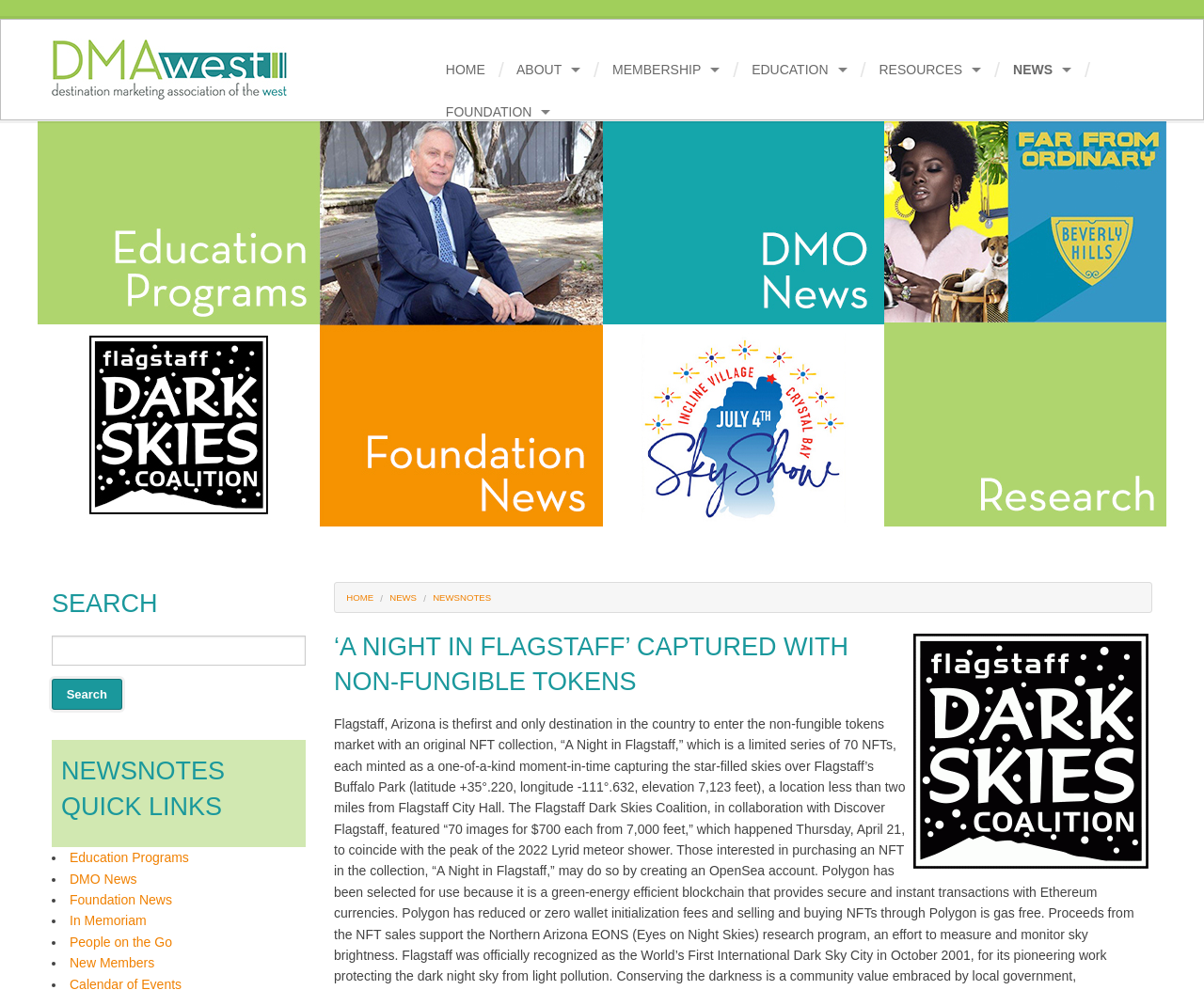Determine the bounding box coordinates of the section I need to click to execute the following instruction: "go to home page". Provide the coordinates as four float numbers between 0 and 1, i.e., [left, top, right, bottom].

[0.355, 0.049, 0.415, 0.092]